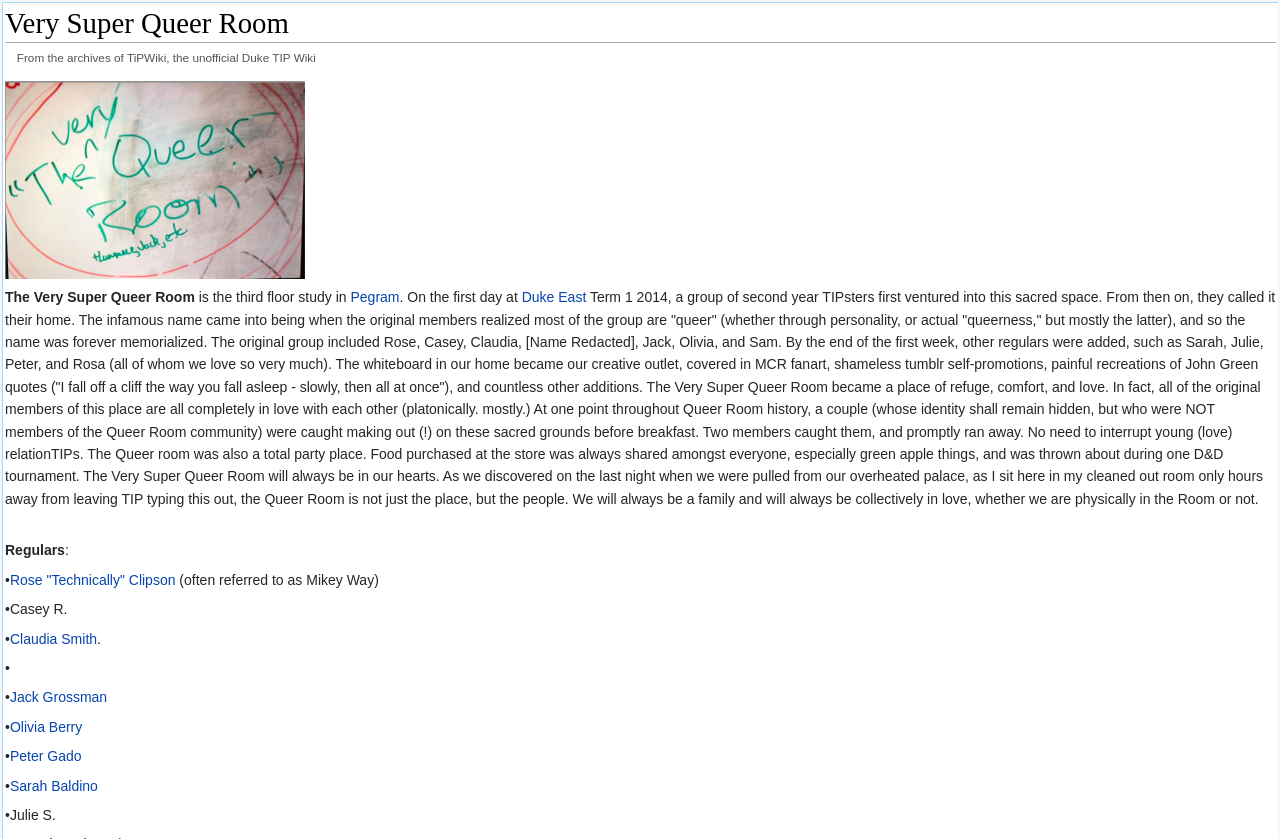What is the purpose of the whiteboard?
Answer the question based on the image using a single word or a brief phrase.

Creative outlet